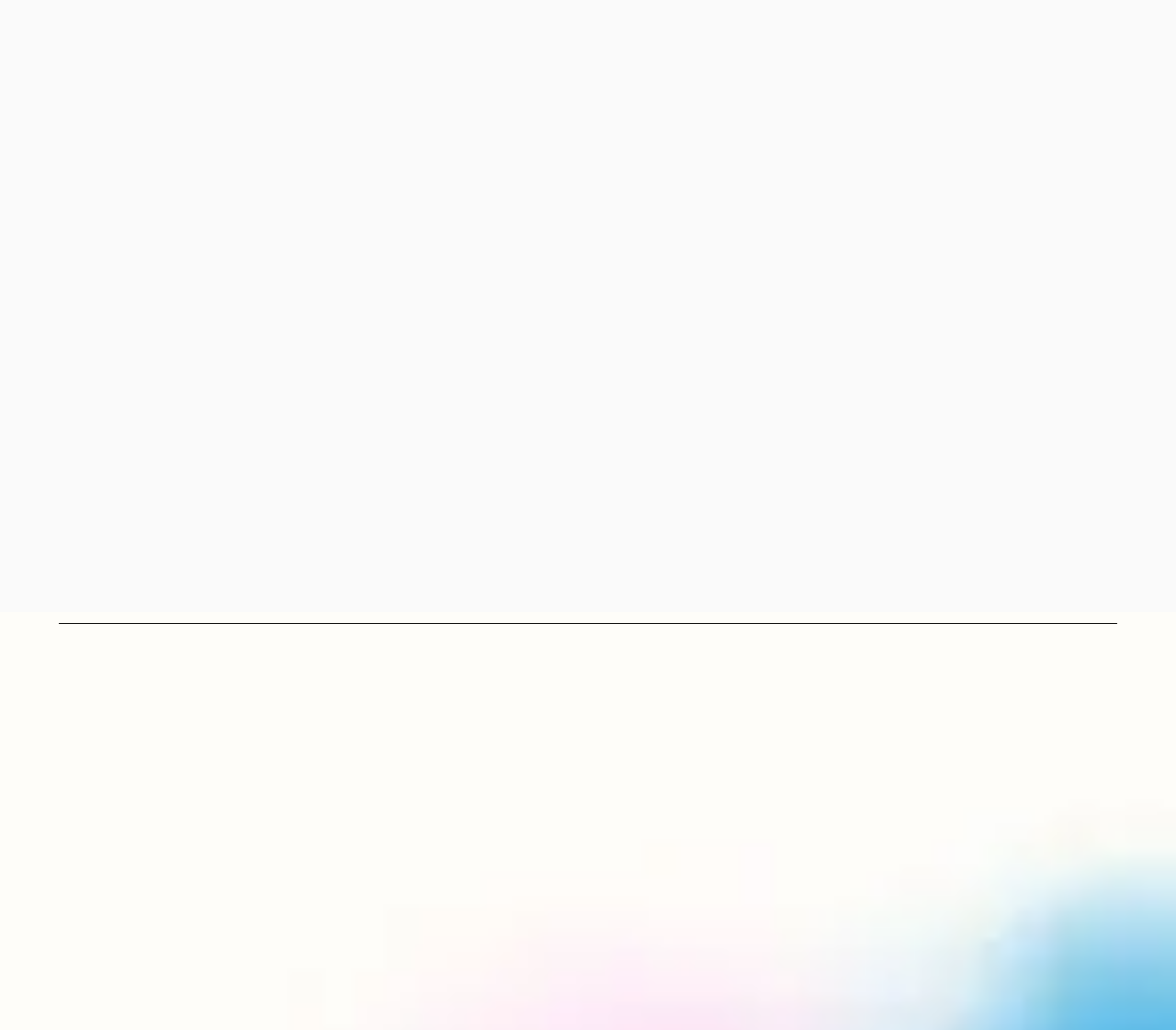What is the purpose of the 'Submit' button?
Using the visual information, reply with a single word or short phrase.

To submit the form